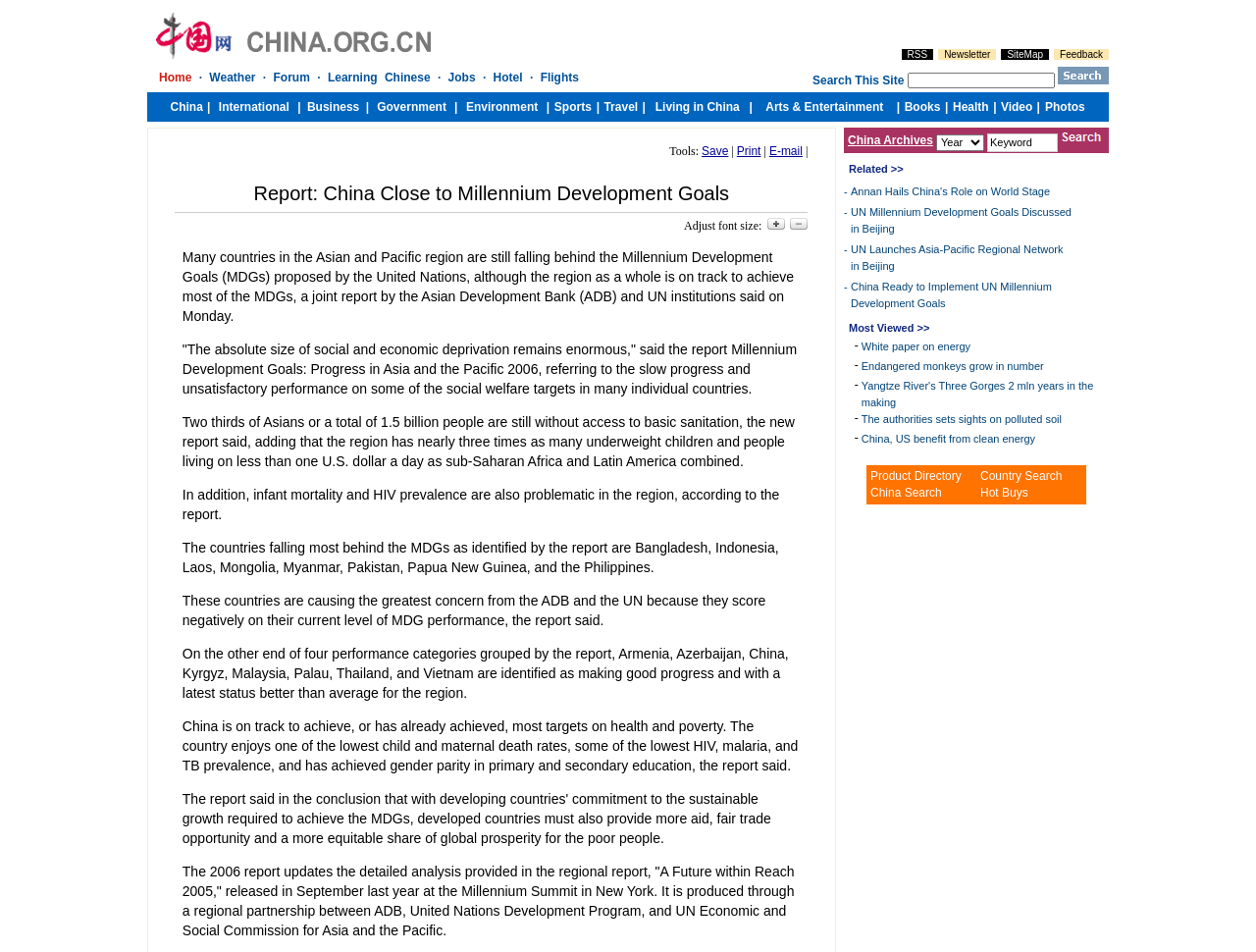Give a concise answer using only one word or phrase for this question:
What are the related news articles?

Annan Hails China's Role, UN Millennium Development Goals, etc.